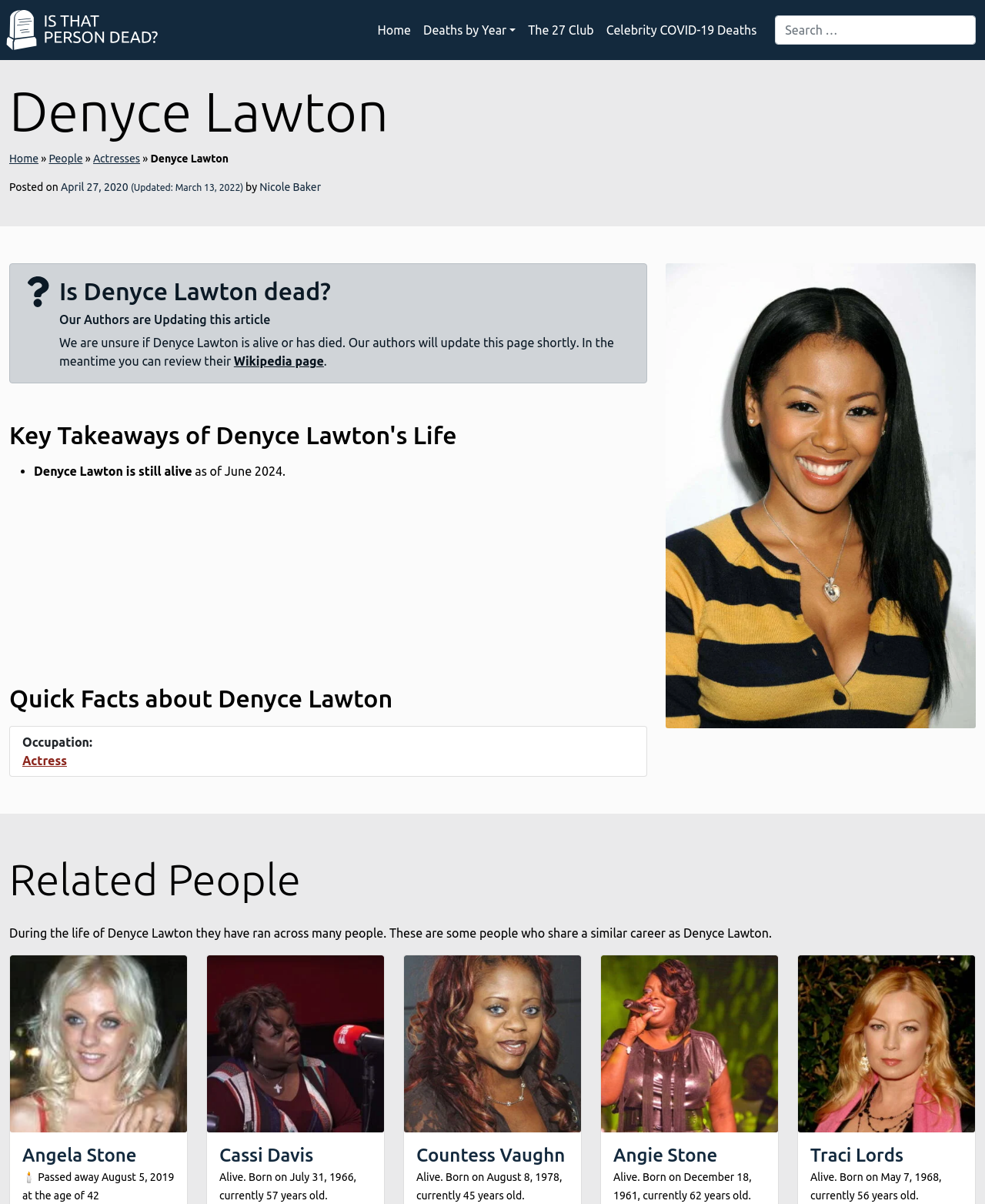Please identify the bounding box coordinates of the element I need to click to follow this instruction: "Click the CONTACT US link".

None